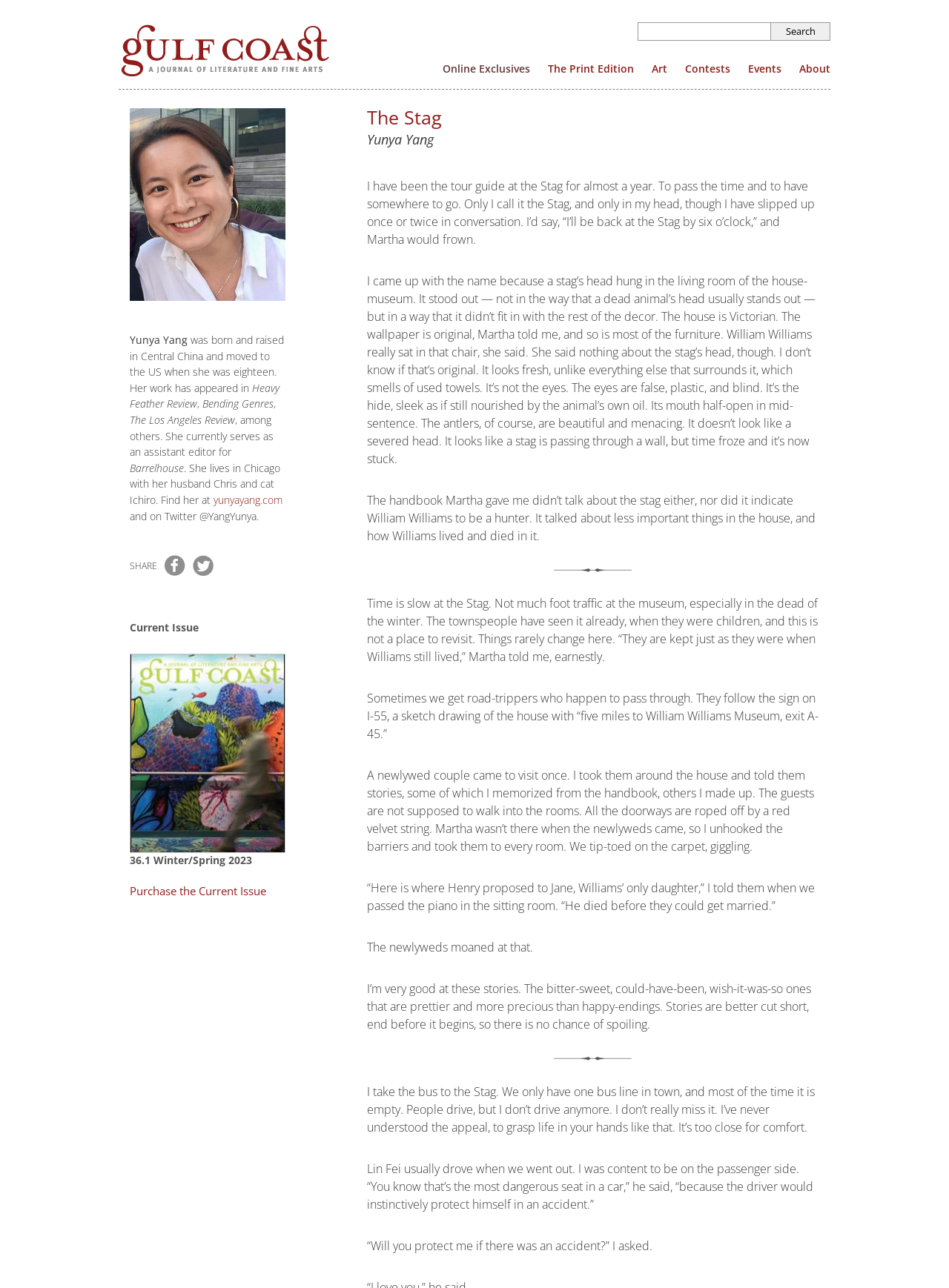Determine the bounding box coordinates of the region to click in order to accomplish the following instruction: "Purchase the current issue". Provide the coordinates as four float numbers between 0 and 1, specifically [left, top, right, bottom].

[0.137, 0.685, 0.301, 0.698]